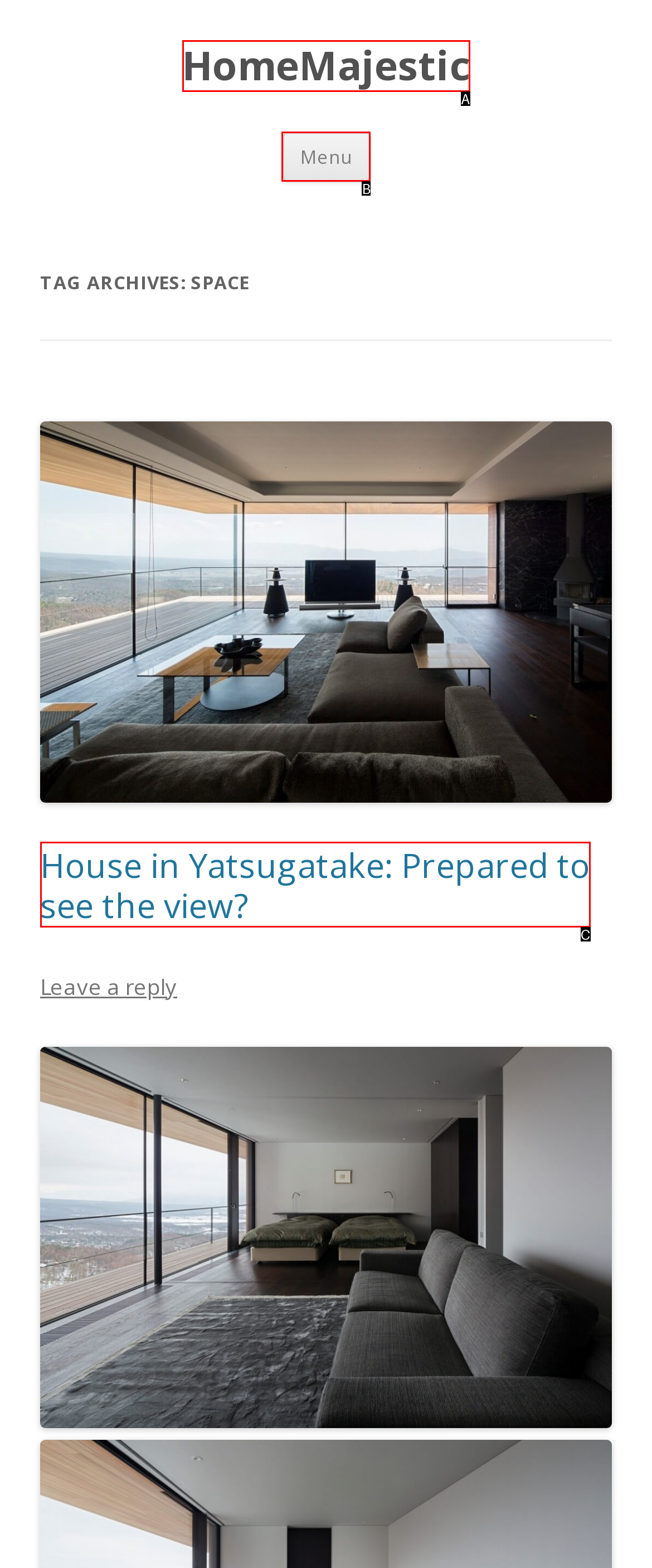Which option best describes: HomeMajestic
Respond with the letter of the appropriate choice.

A